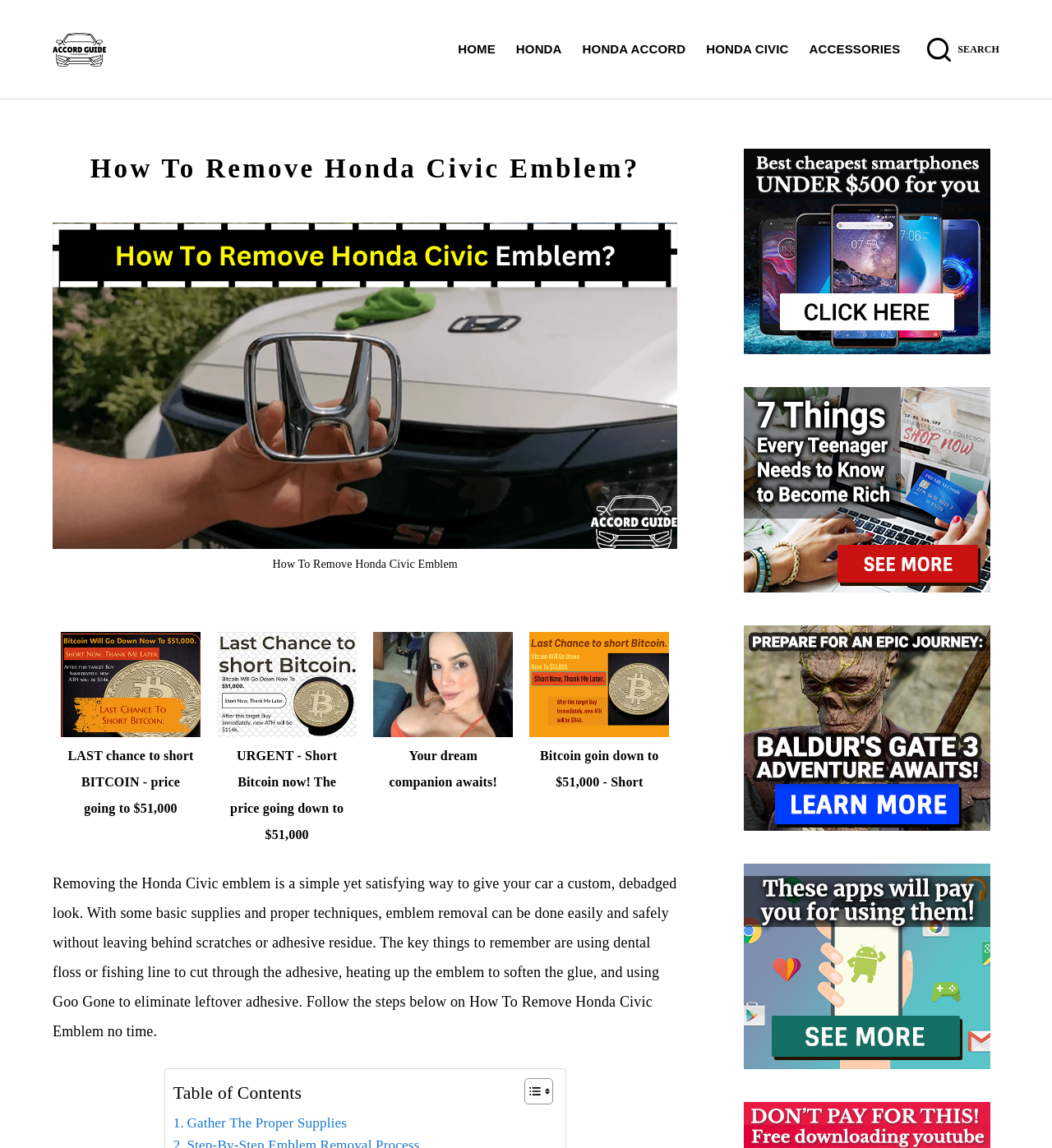Locate the bounding box coordinates of the region to be clicked to comply with the following instruction: "Go to Honda Civic page". The coordinates must be four float numbers between 0 and 1, in the form [left, top, right, bottom].

[0.662, 0.0, 0.759, 0.086]